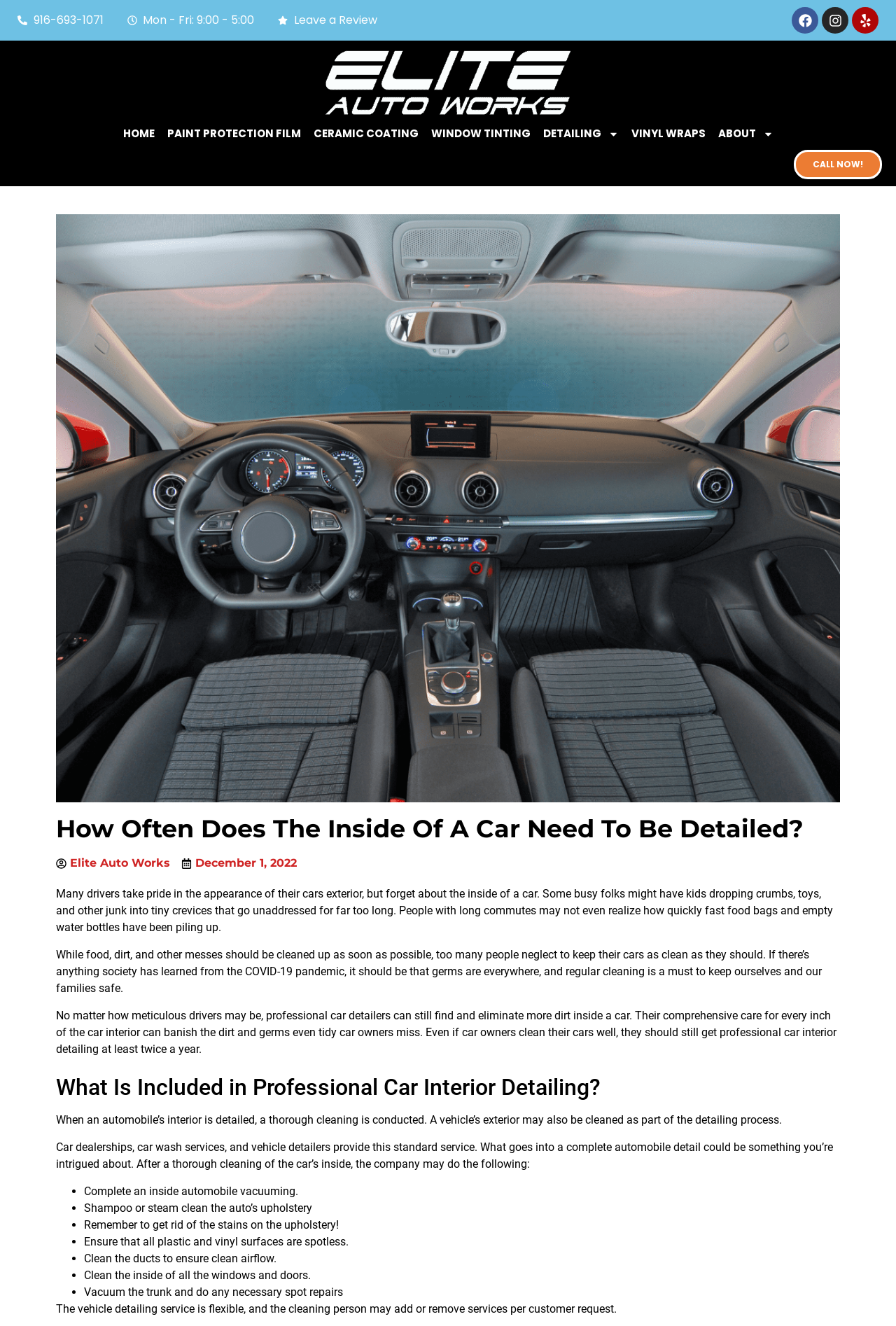Can you find the bounding box coordinates of the area I should click to execute the following instruction: "Visit the 'DETAILING' page"?

[0.599, 0.089, 0.697, 0.113]